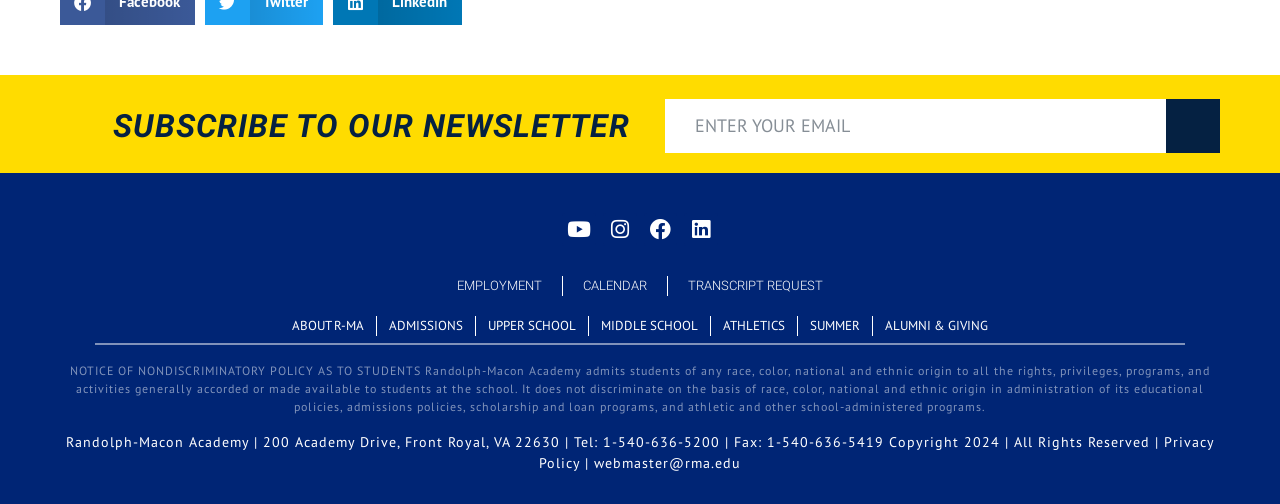What is the policy of the school regarding discrimination?
Please provide an in-depth and detailed response to the question.

The school has a non-discriminatory policy, as indicated by the StaticText element with the text 'NOTICE OF NONDISCRIMINATORY POLICY AS TO STUDENTS Randolph-Macon Academy admits students of any race, color, national and ethnic origin to all the rights, privileges, programs, and activities generally accorded or made available to students at the school. It does not discriminate on the basis of race, color, national and ethnic origin in administration of its educational policies, admissions policies, scholarship and loan programs, and athletic and other school-administered programs.'